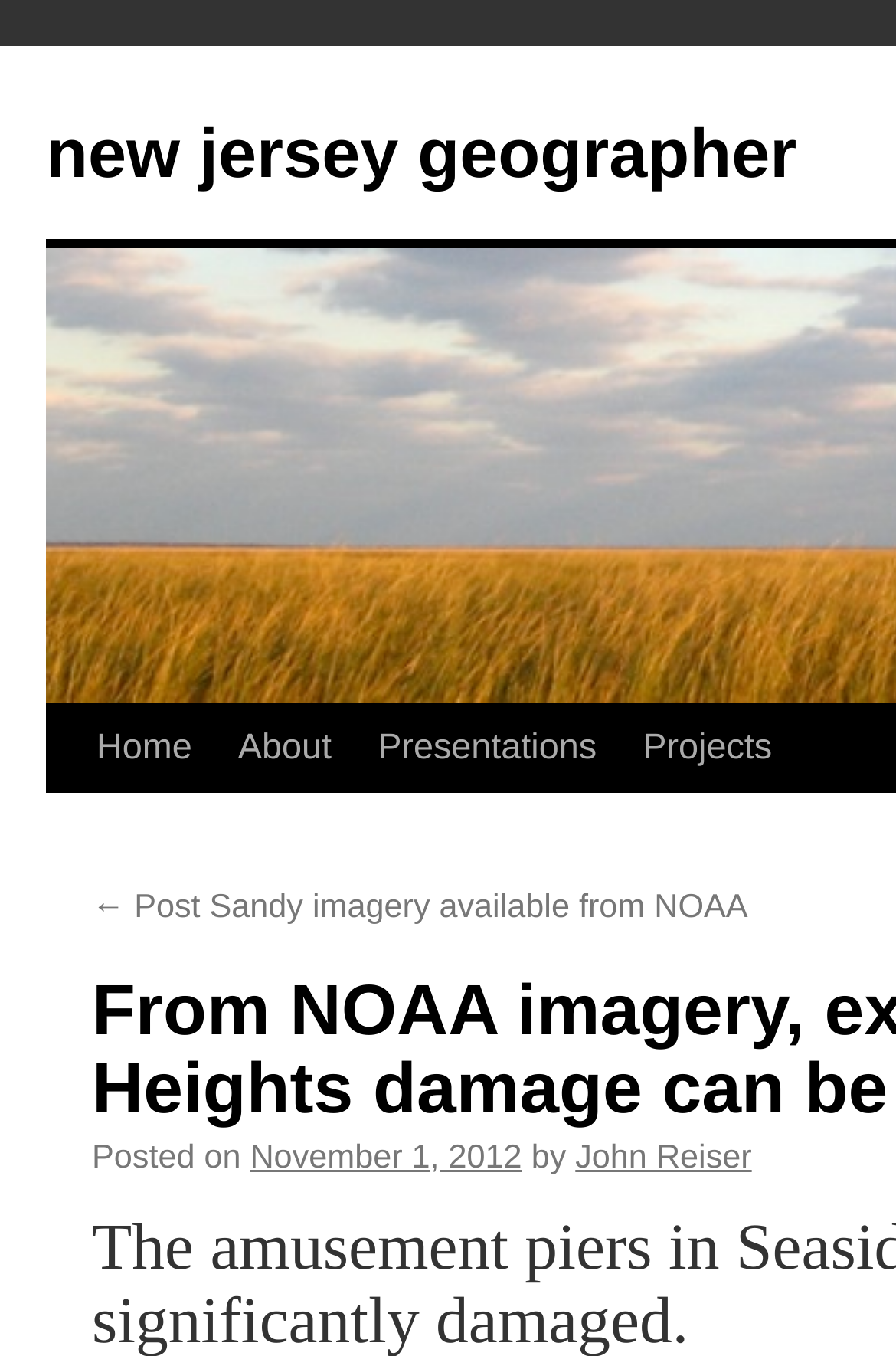What is the name of the website?
Please answer the question with as much detail as possible using the screenshot.

I found the answer by looking at the link with the text 'new jersey geographer' at the top of the page, which indicates that this is the name of the website.